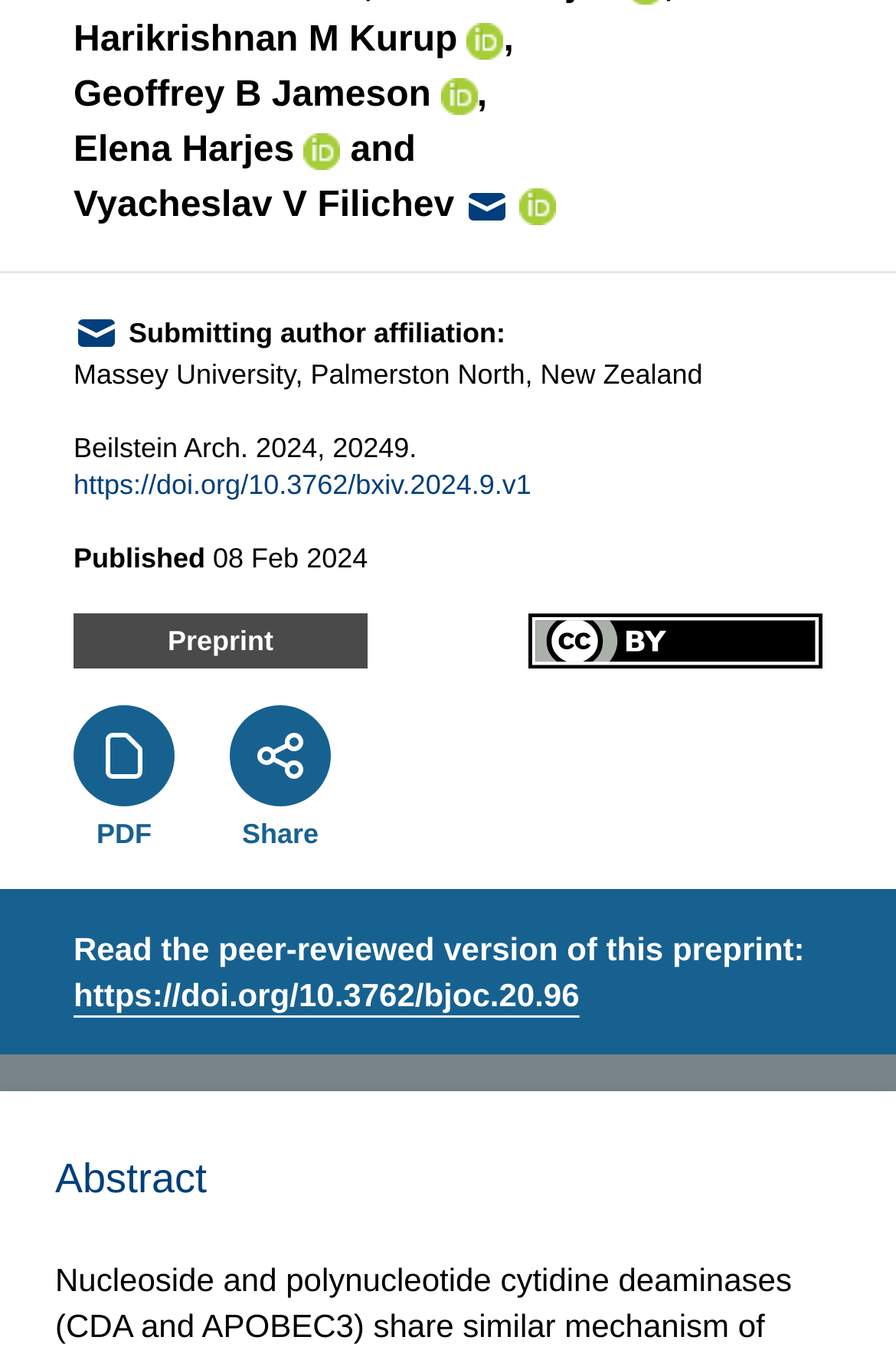Based on the element description "parent_node: Preprint", predict the bounding box coordinates of the UI element.

[0.59, 0.455, 0.918, 0.496]